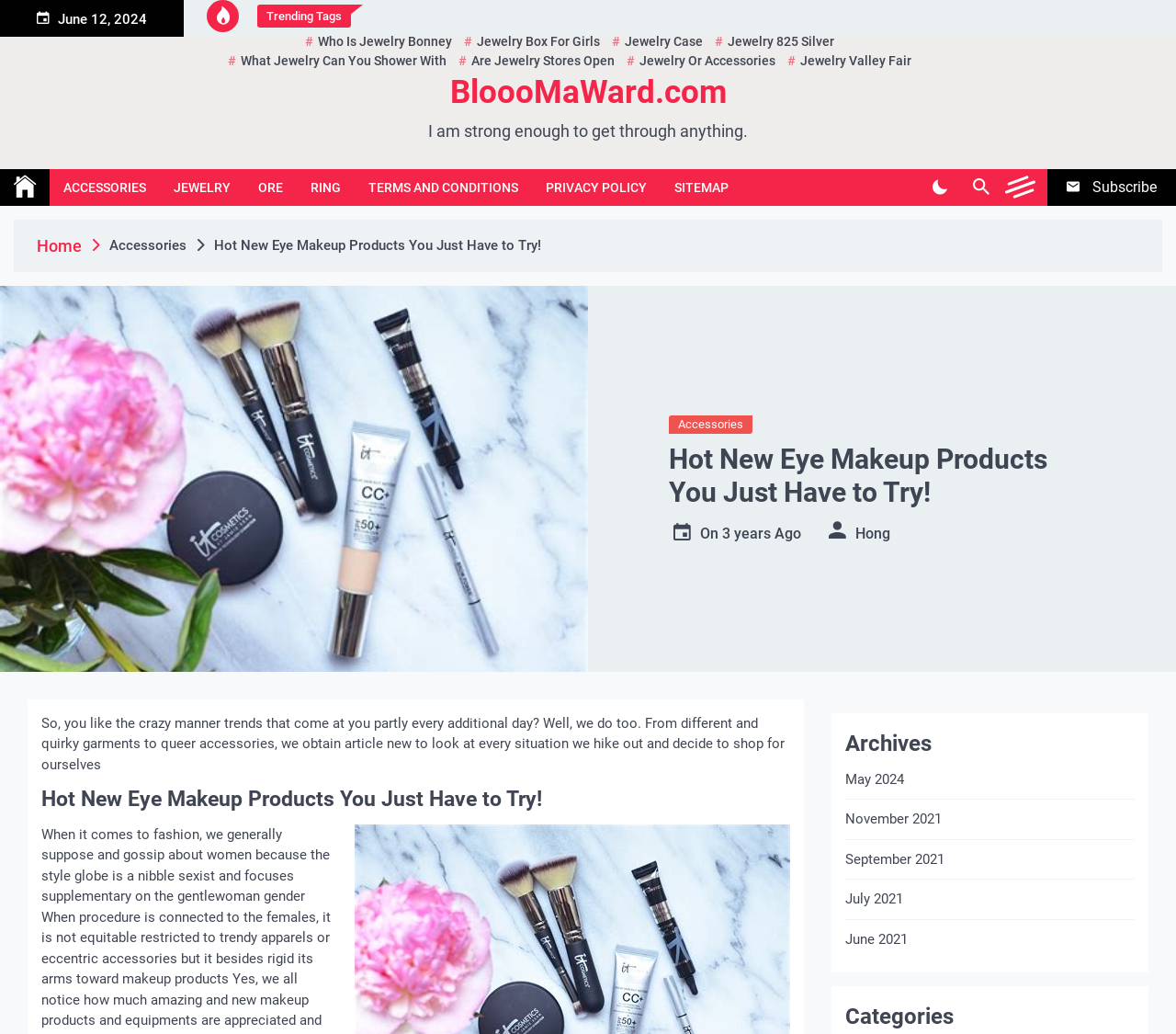Provide a comprehensive description of the webpage.

This webpage appears to be a blog or article page from BloooMaWard.com, focused on fashion and beauty trends. At the top, there is a date "June 12, 2024" and a section labeled "Trending Tags" with several links to various jewelry-related topics. Below this, there is a motivational quote "I am strong enough to get through anything."

On the left side, there is a navigation menu with links to different categories, including "ACCESSORIES", "JEWELRY", "ORE", "RING", as well as links to "TERMS AND CONDITIONS", "PRIVACY POLICY", and "SITEMAP". There are also four buttons: "Dark Mode", "Search", an empty button, and "Subscribe".

The main content of the page is an article titled "Hot New Eye Makeup Products You Just Have to Try!", which is also the title of the webpage. The article has a brief introduction that summarizes the content, mentioning crazy manner trends, quirky garments, and queer accessories. The article likely continues below this introduction, but the exact content is not specified.

Above the article, there is a breadcrumb navigation menu showing the path "Home > Accessories > Hot New Eye Makeup Products You Just Have to Try!". There are also links to "Accessories" and the article title again.

On the right side, there are links to archives, including "May 2024", "November 2021", "September 2021", "July 2021", and "June 2021". There is also a heading "Categories" at the bottom right corner.